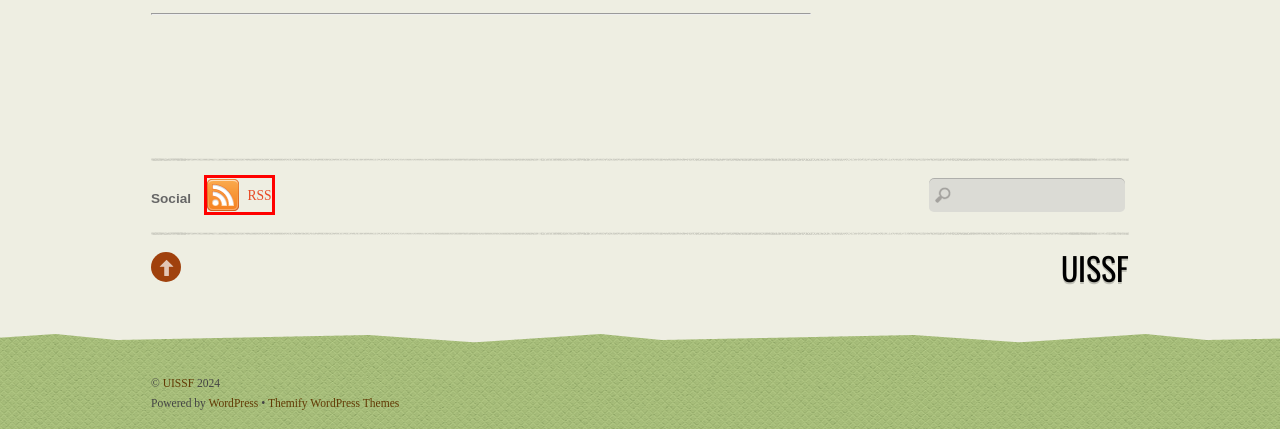Analyze the screenshot of a webpage with a red bounding box and select the webpage description that most accurately describes the new page resulting from clicking the element inside the red box. Here are the candidates:
A. St. Patrick's Day Parade Ad Form - UISSF
B. Drag & Drop WordPress Themes • Themify
C. Contact - UISSF
D. Events — Unite SF
E. 2023 Parade Winners - UISSF
F. Blog Tool, Publishing Platform, and CMS – WordPress.org
G. UISSF
H. Grand Marshal 2023 - UISSF

G